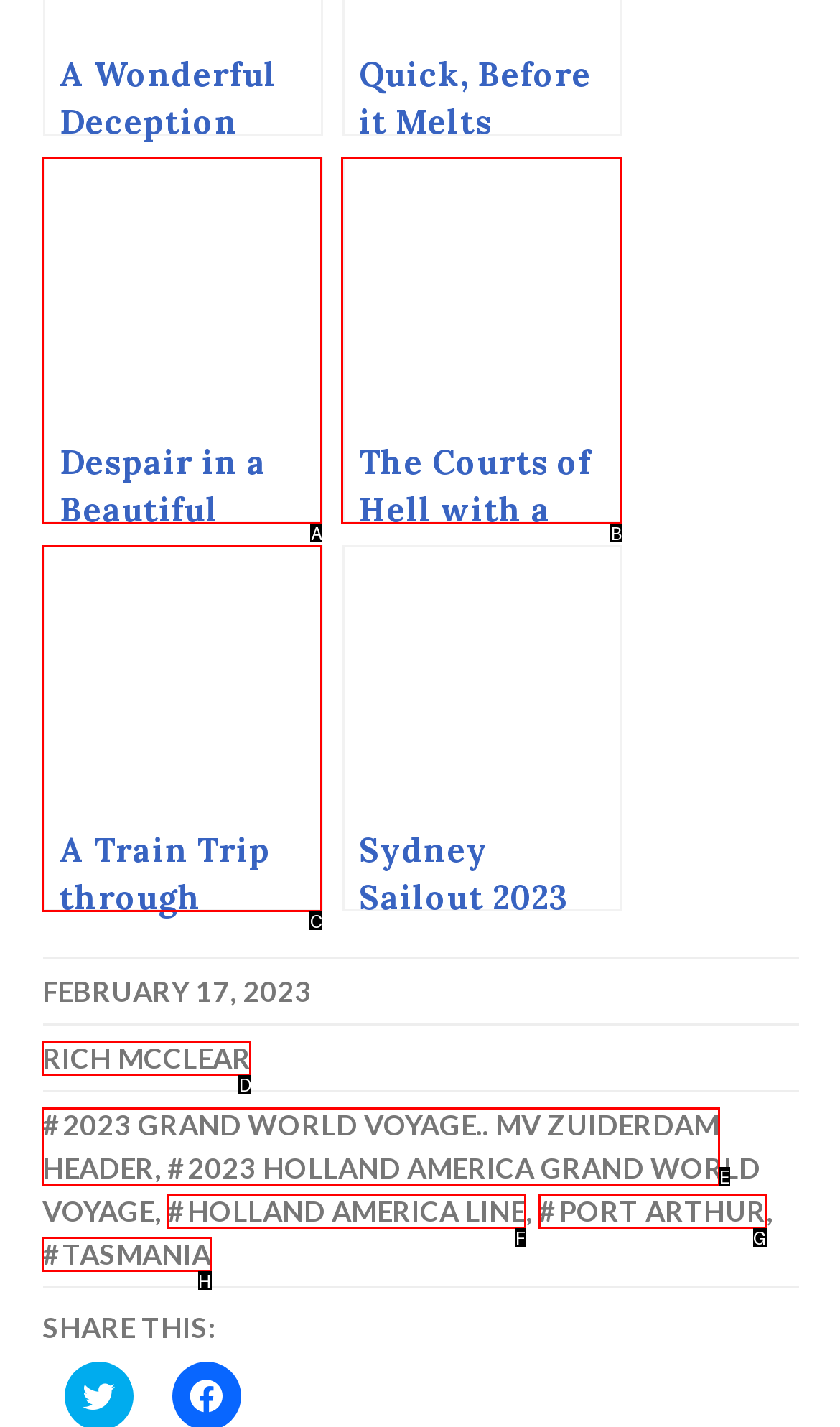Based on the description: Rich McClear, find the HTML element that matches it. Provide your answer as the letter of the chosen option.

D